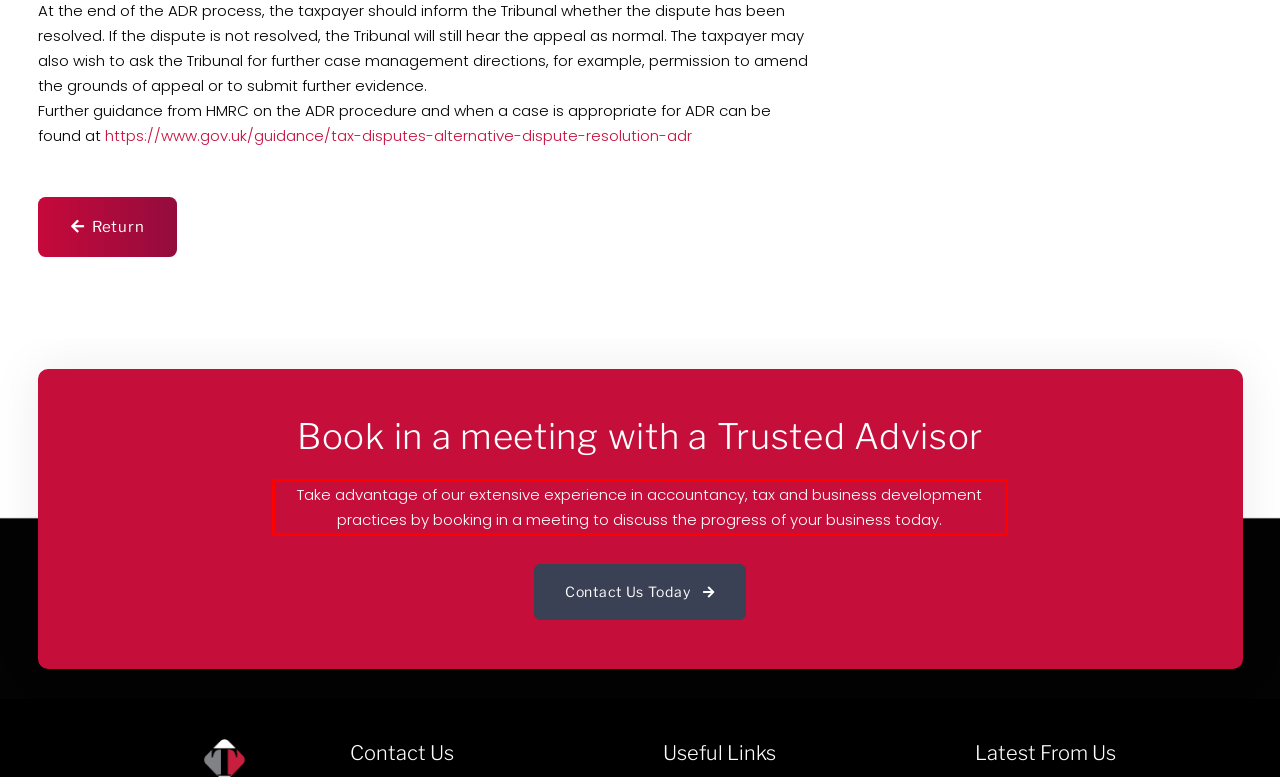By examining the provided screenshot of a webpage, recognize the text within the red bounding box and generate its text content.

Take advantage of our extensive experience in accountancy, tax and business development practices by booking in a meeting to discuss the progress of your business today.